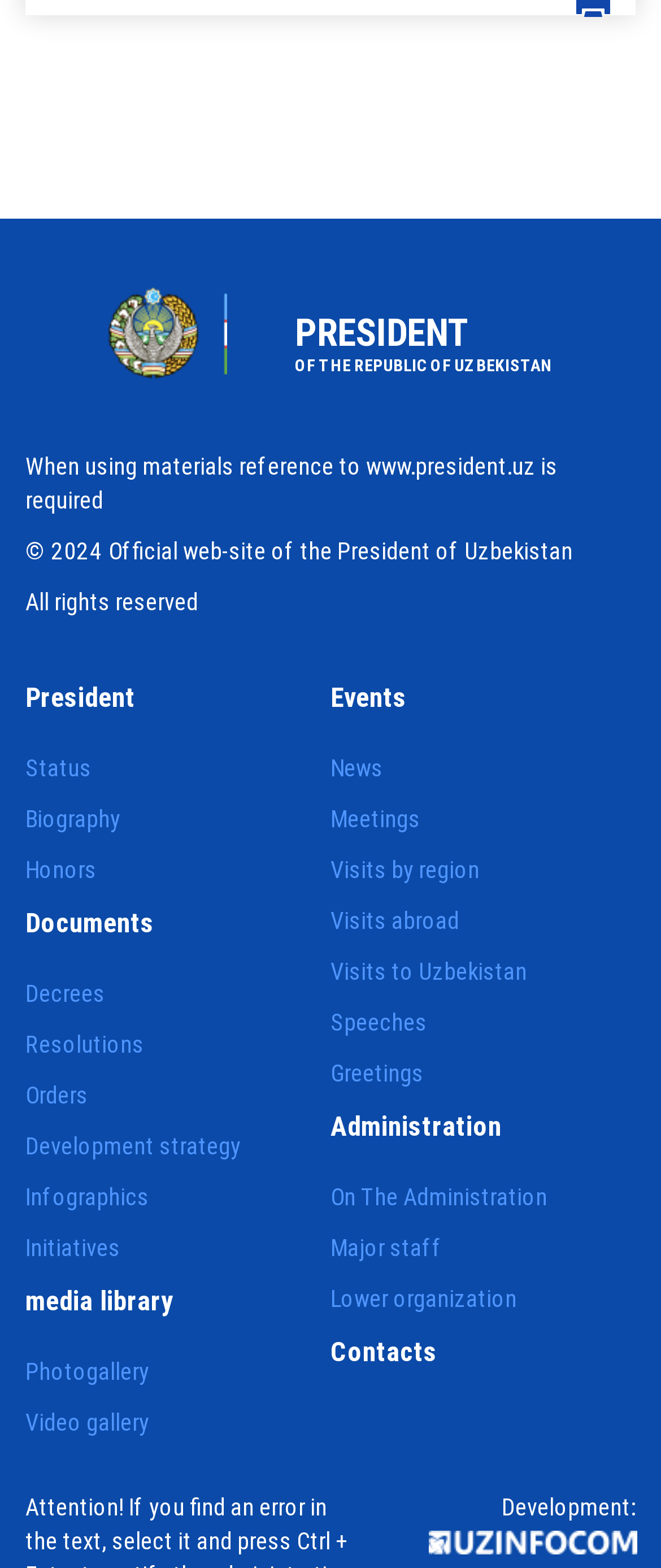Identify the bounding box coordinates of the area that should be clicked in order to complete the given instruction: "Read the latest news". The bounding box coordinates should be four float numbers between 0 and 1, i.e., [left, top, right, bottom].

[0.5, 0.48, 0.579, 0.5]